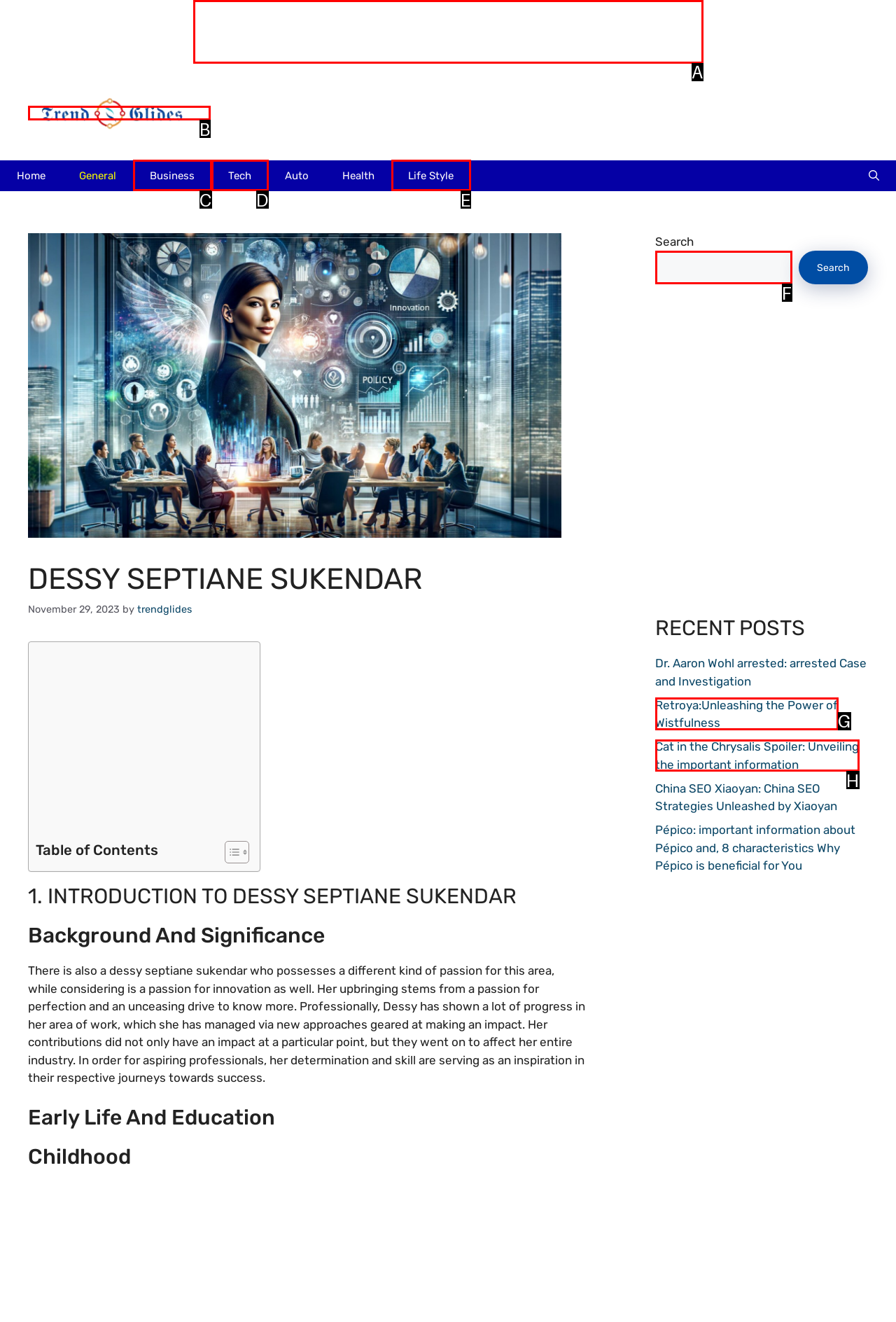Identify the letter of the option that best matches the following description: Retroya:Unleashing the Power of Wistfulness. Respond with the letter directly.

G